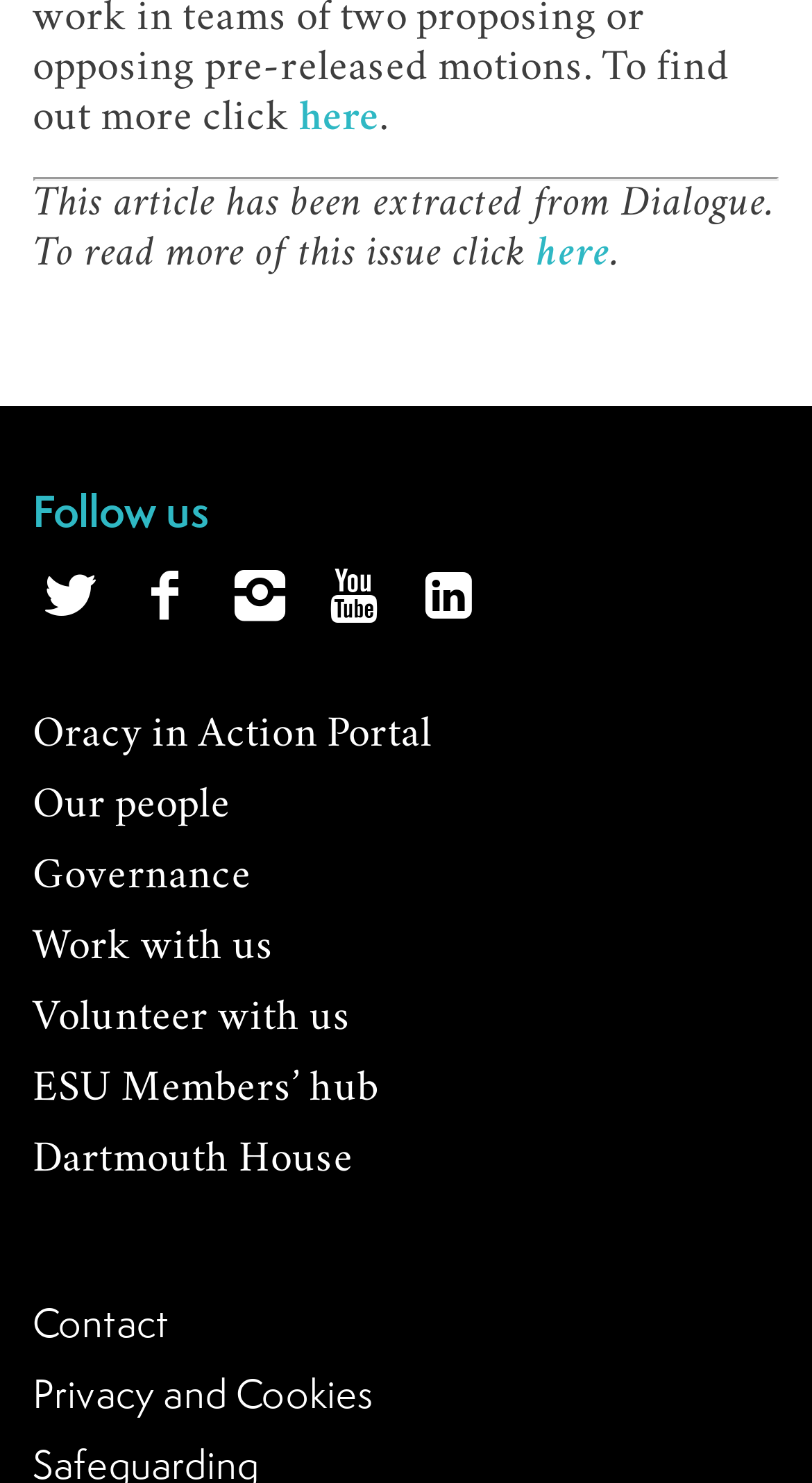What is the name of the portal mentioned?
Please answer the question with as much detail as possible using the screenshot.

The portal mentioned is 'Oracy in Action Portal', which is a link on the webpage.